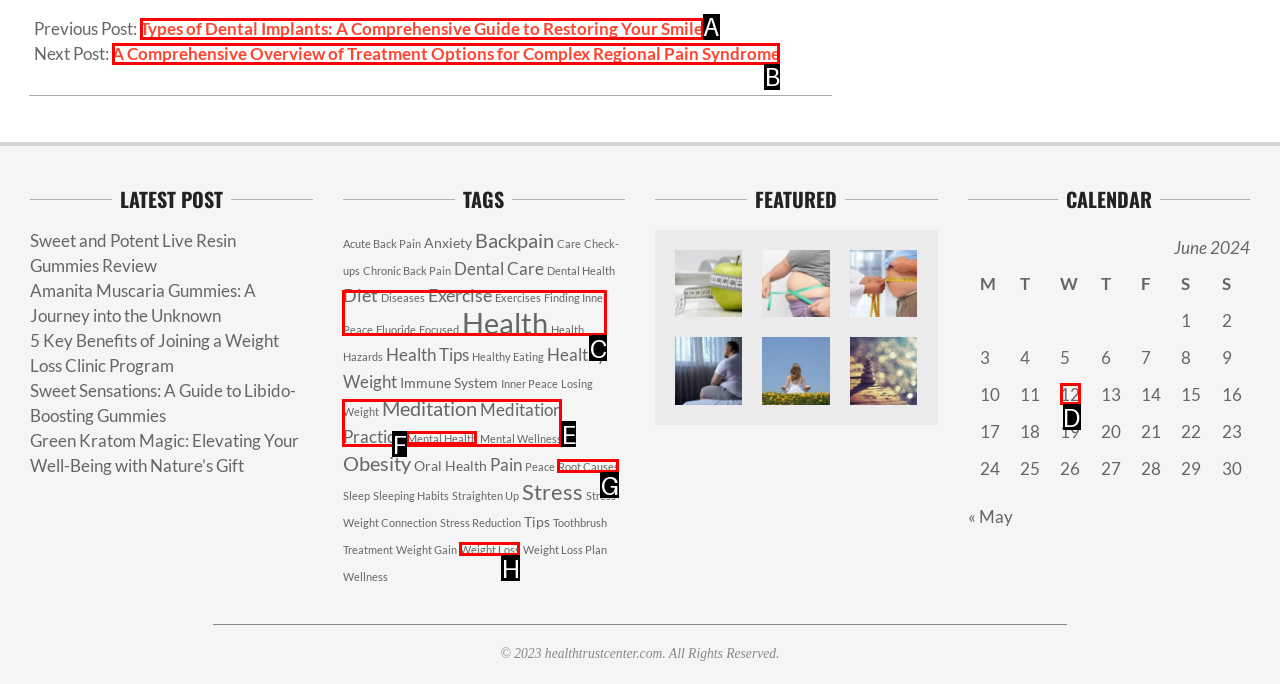Determine which HTML element should be clicked to carry out the following task: Click on the 'A Comprehensive Overview of Treatment Options for Complex Regional Pain Syndrome' link Respond with the letter of the appropriate option.

B